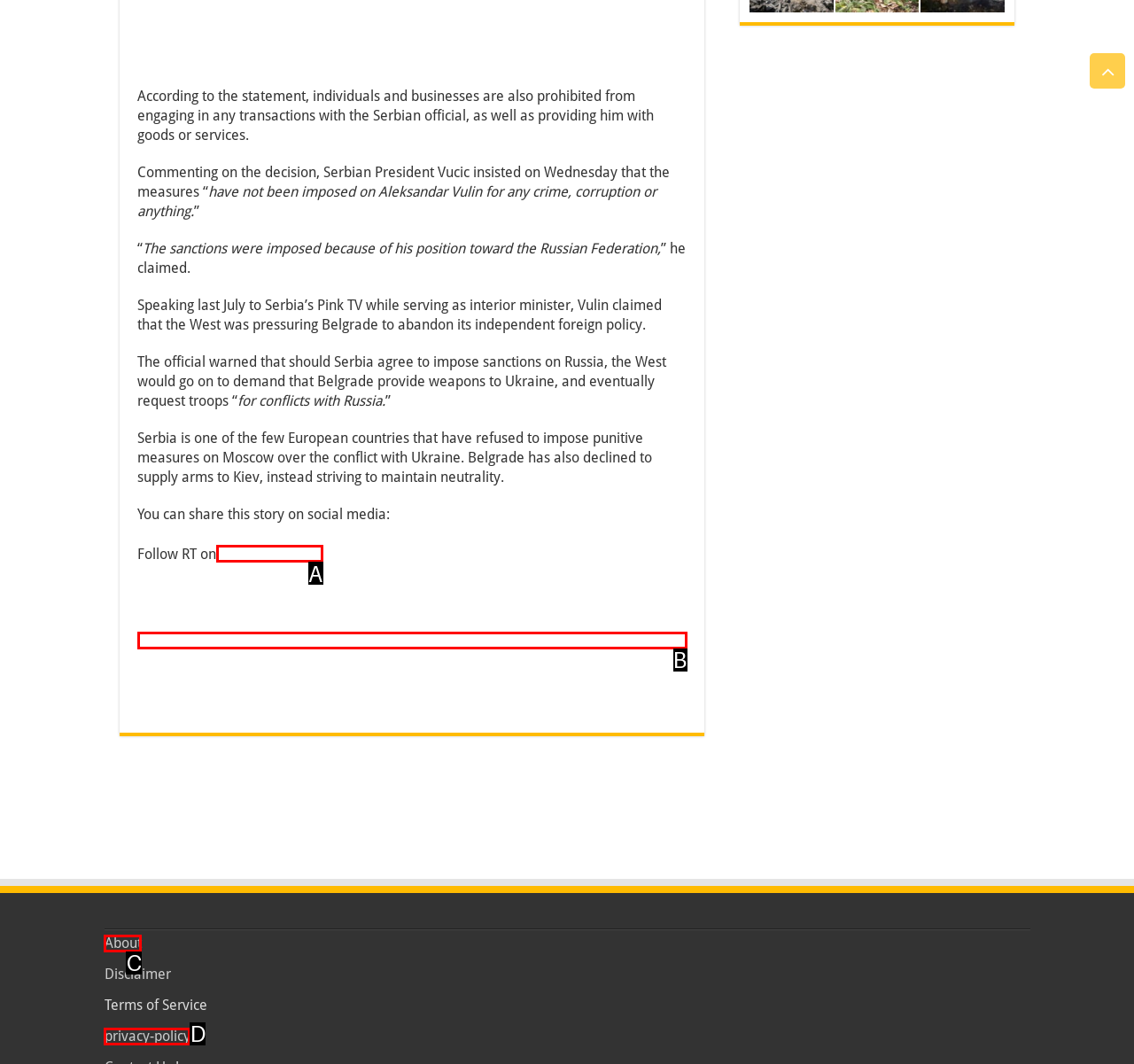Determine which HTML element best fits the description: parent_node: Follow RT on
Answer directly with the letter of the matching option from the available choices.

A